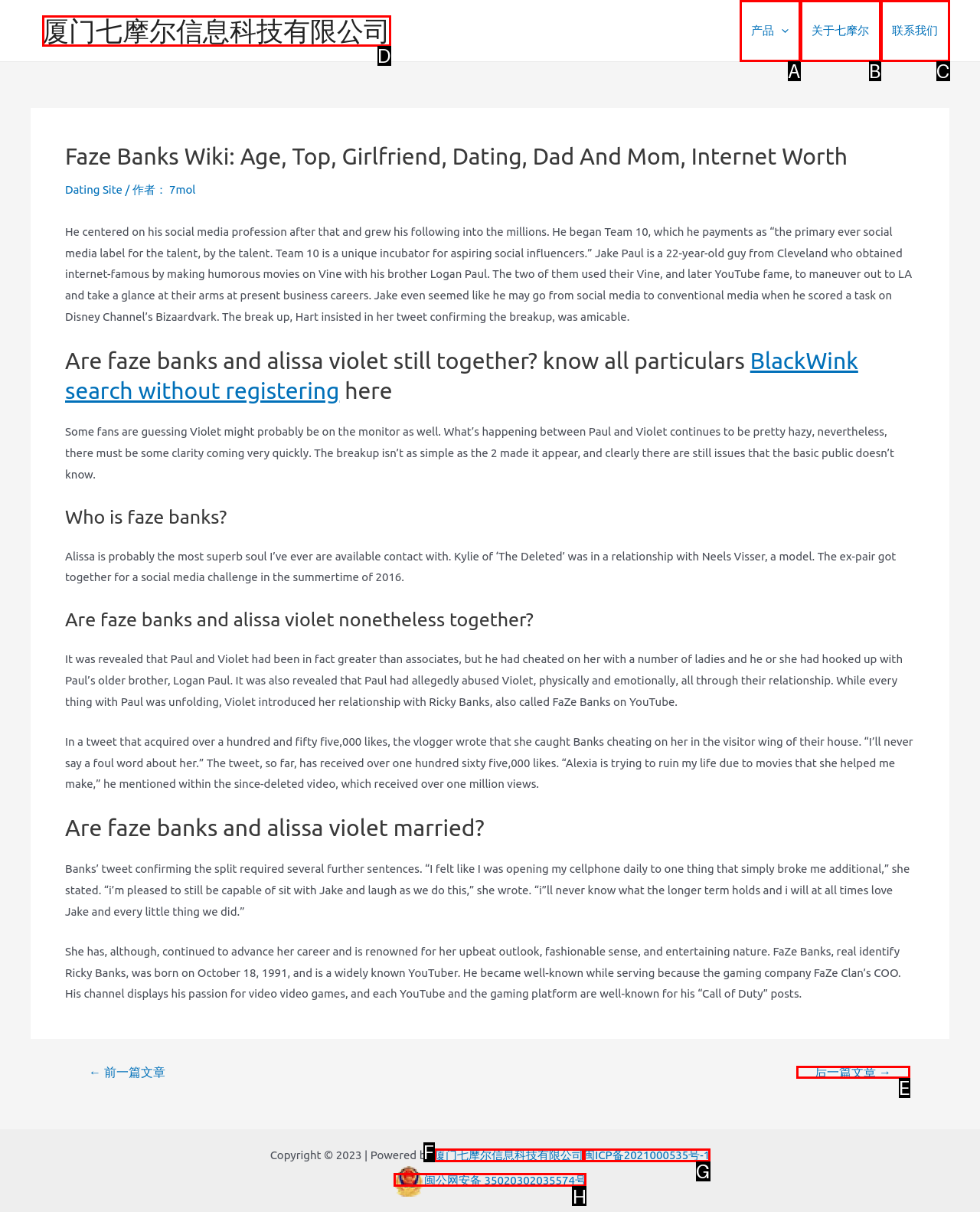Identify the HTML element that corresponds to the description: 后一篇文章 → Provide the letter of the matching option directly from the choices.

E